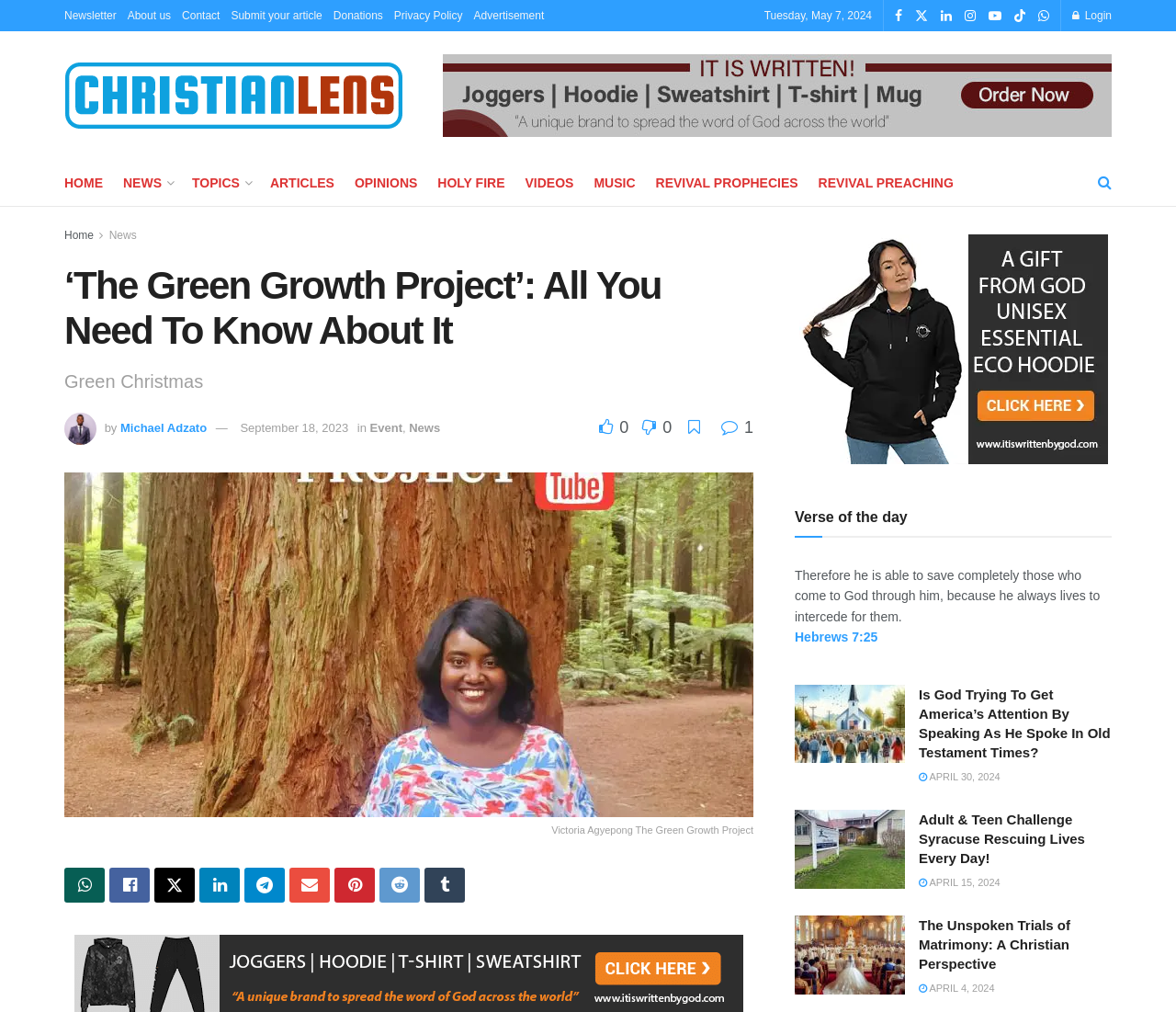Determine the bounding box coordinates of the section to be clicked to follow the instruction: "Click on the 'HOME' link". The coordinates should be given as four float numbers between 0 and 1, formatted as [left, top, right, bottom].

[0.055, 0.168, 0.088, 0.193]